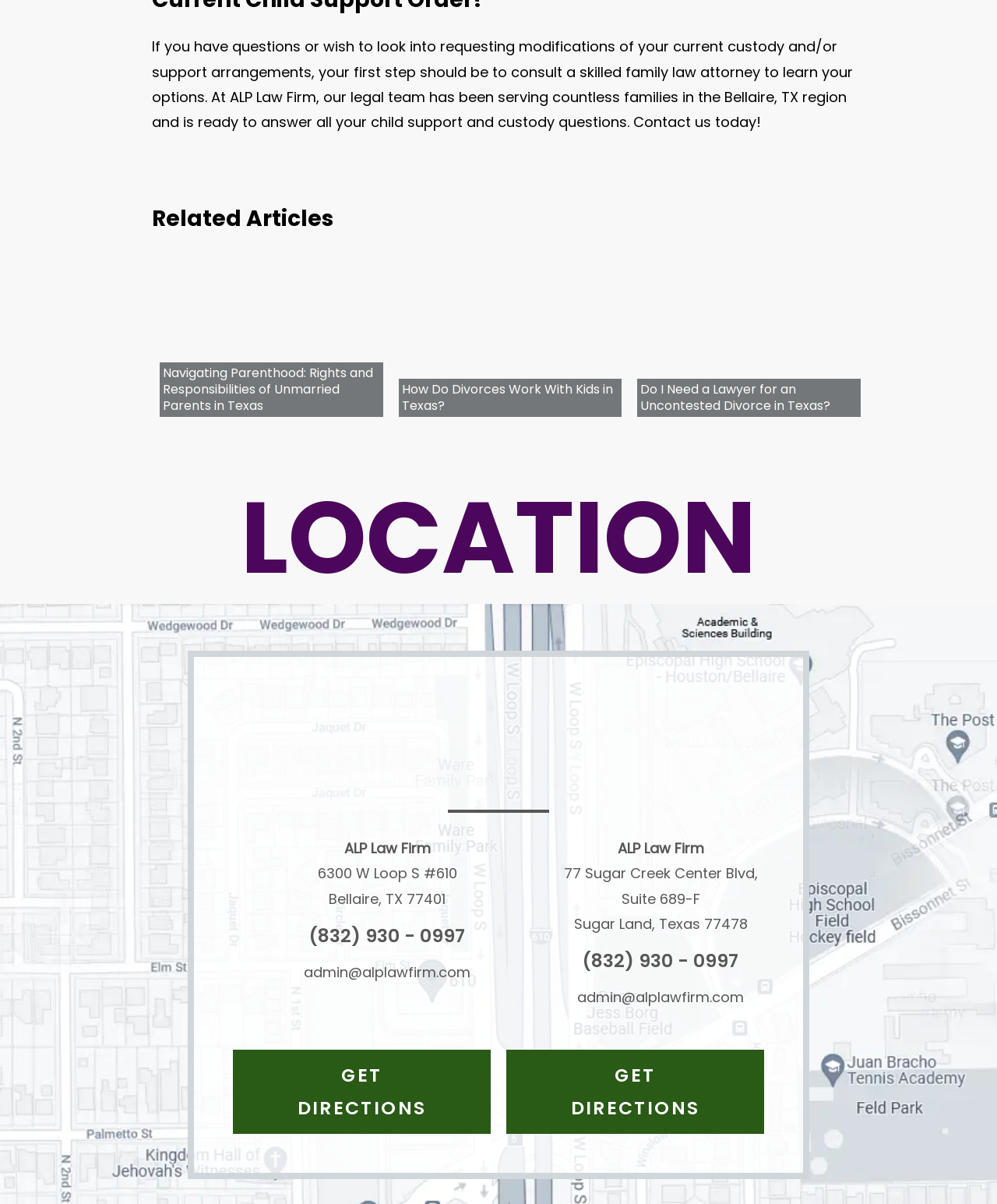Highlight the bounding box coordinates of the element that should be clicked to carry out the following instruction: "Read related article 'Unmarried dads have rights'". The coordinates must be given as four float numbers ranging from 0 to 1, i.e., [left, top, right, bottom].

[0.16, 0.335, 0.384, 0.35]